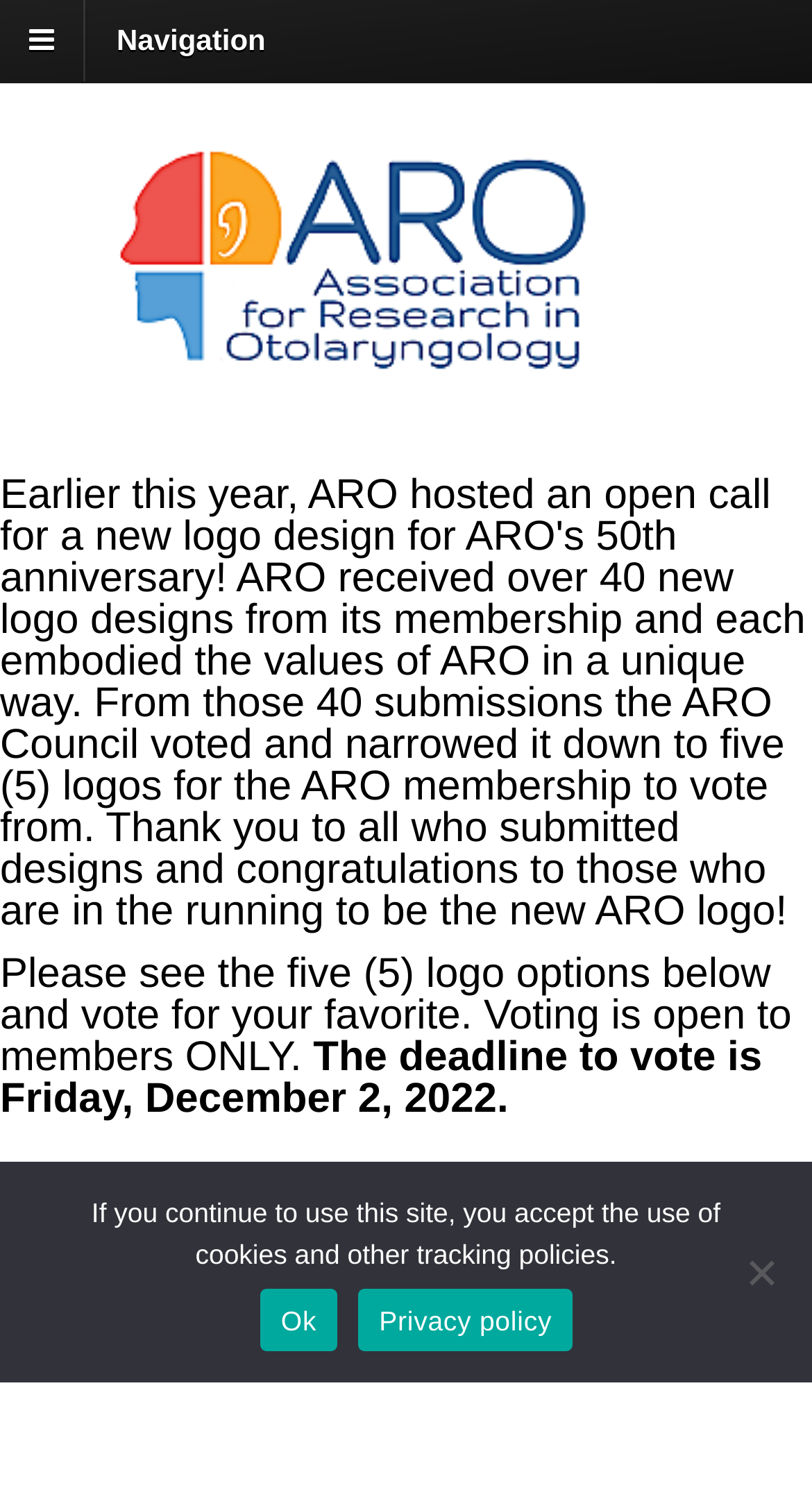Answer the question below with a single word or a brief phrase: 
Who can vote for the new logo?

Members ONLY